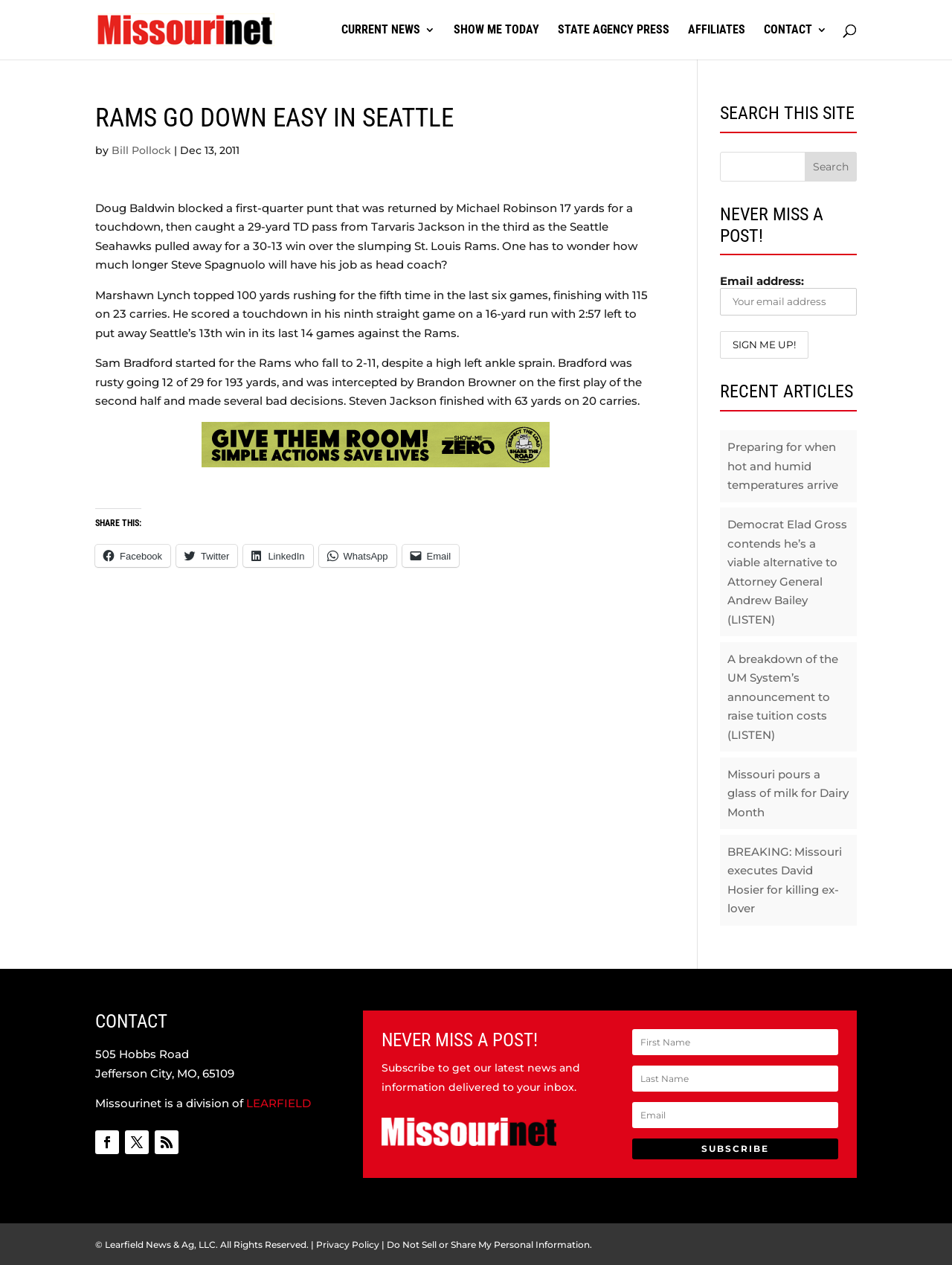Please find the main title text of this webpage.

RAMS GO DOWN EASY IN SEATTLE